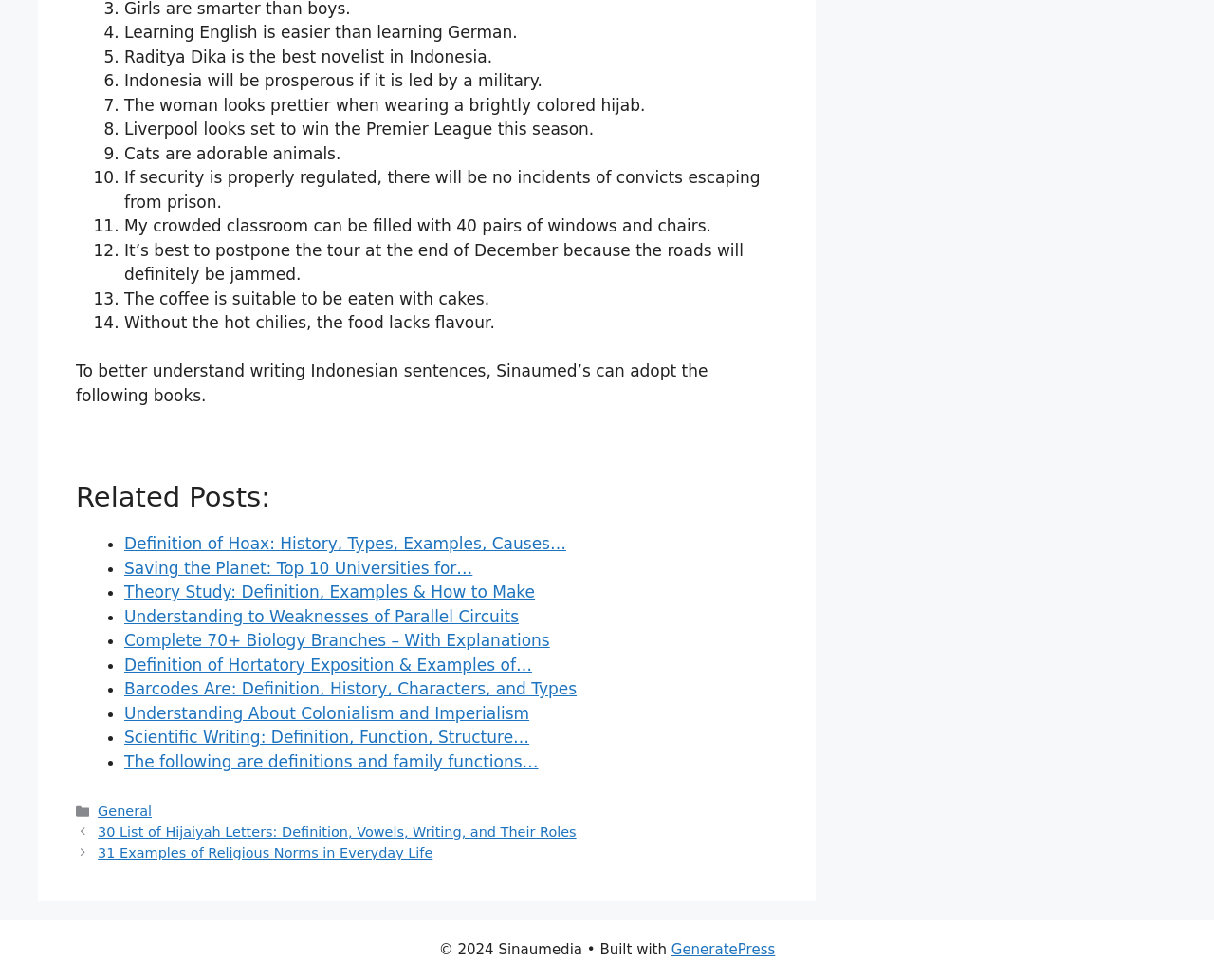Provide the bounding box coordinates of the HTML element this sentence describes: "GeneratePress". The bounding box coordinates consist of four float numbers between 0 and 1, i.e., [left, top, right, bottom].

[0.553, 0.961, 0.639, 0.978]